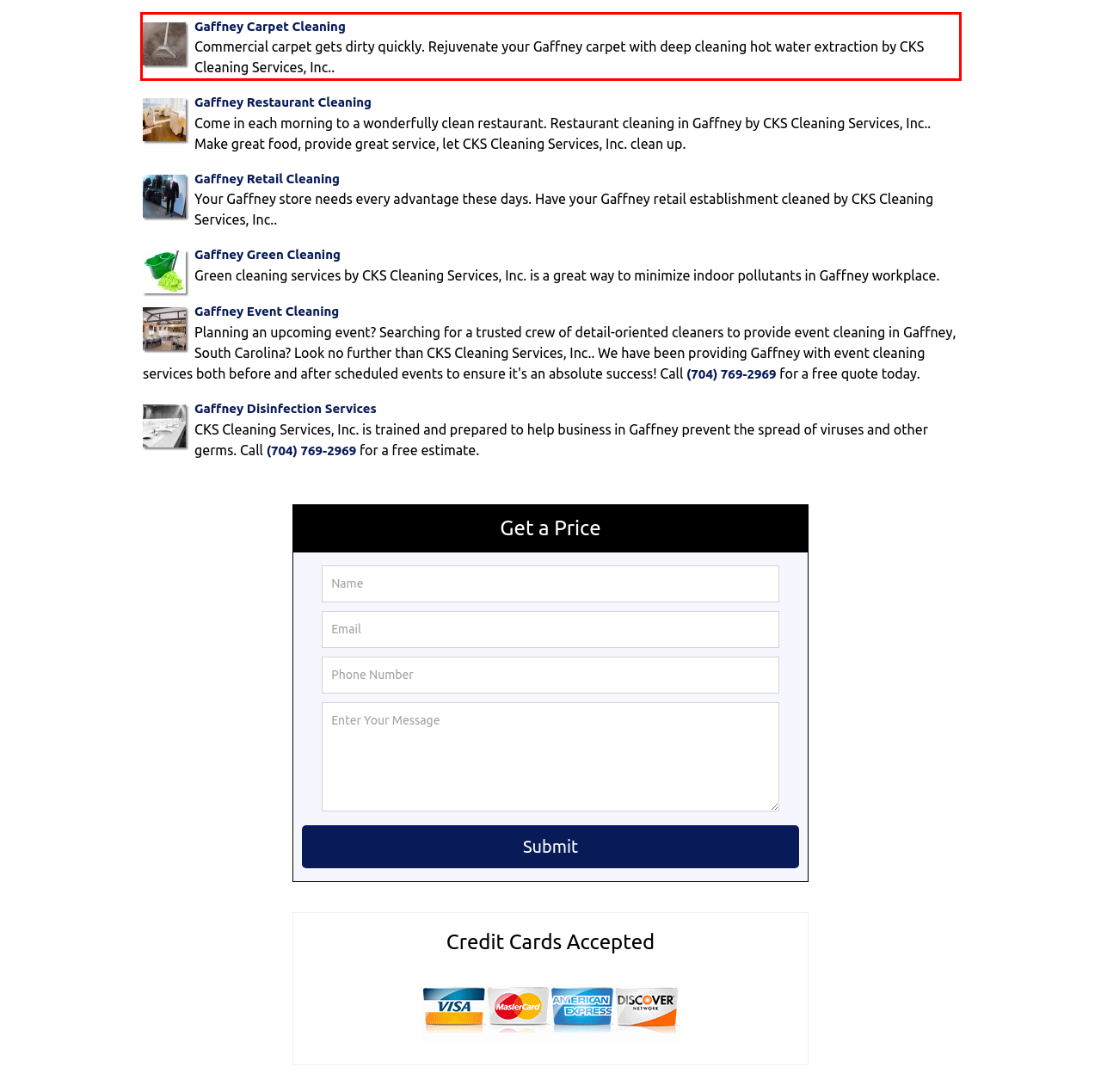Please take the screenshot of the webpage, find the red bounding box, and generate the text content that is within this red bounding box.

Gaffney Carpet Cleaning Commercial carpet gets dirty quickly. Rejuvenate your Gaffney carpet with deep cleaning hot water extraction by CKS Cleaning Services, Inc..